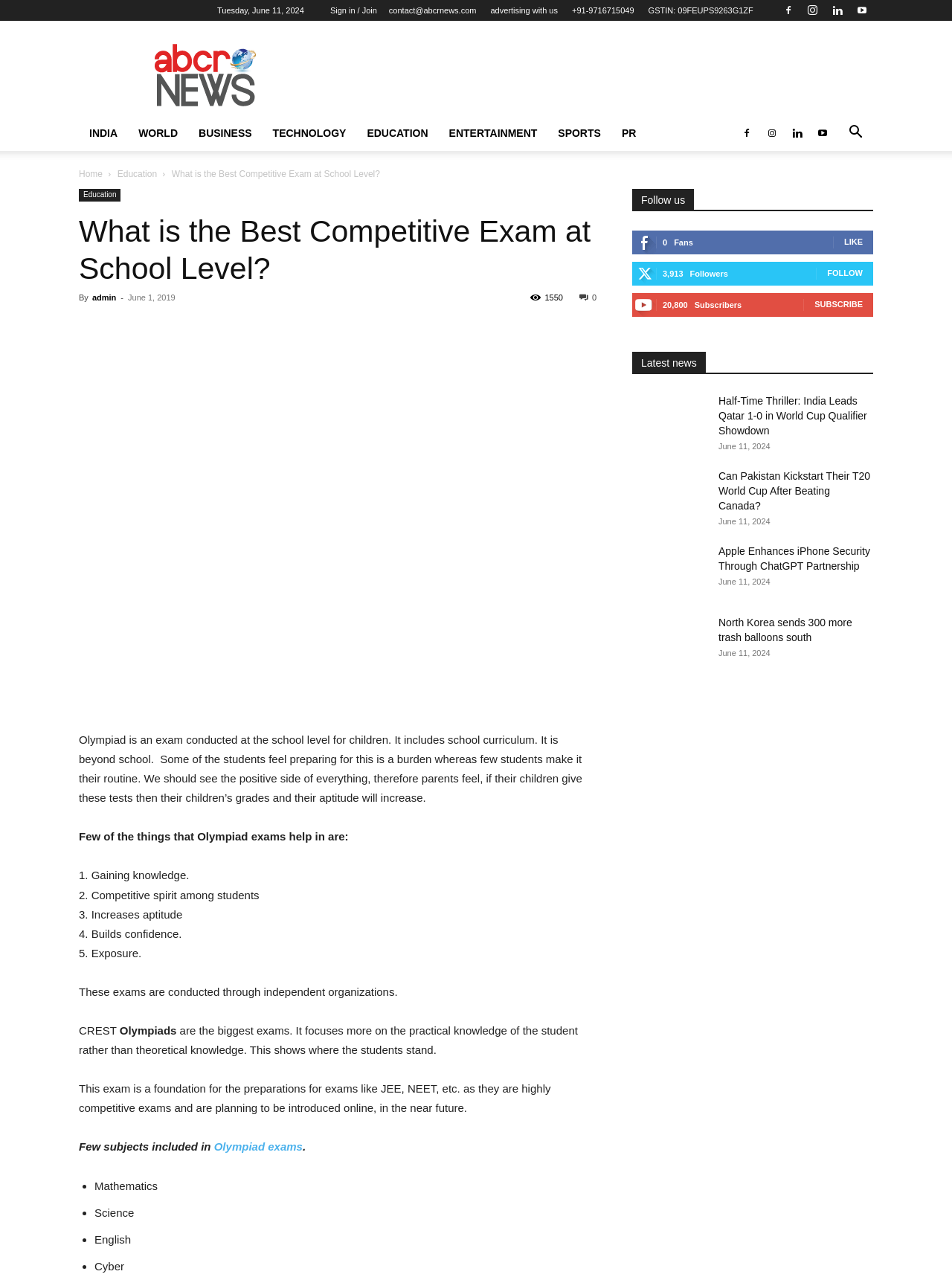Extract the primary header of the webpage and generate its text.

What is the Best Competitive Exam at School Level?